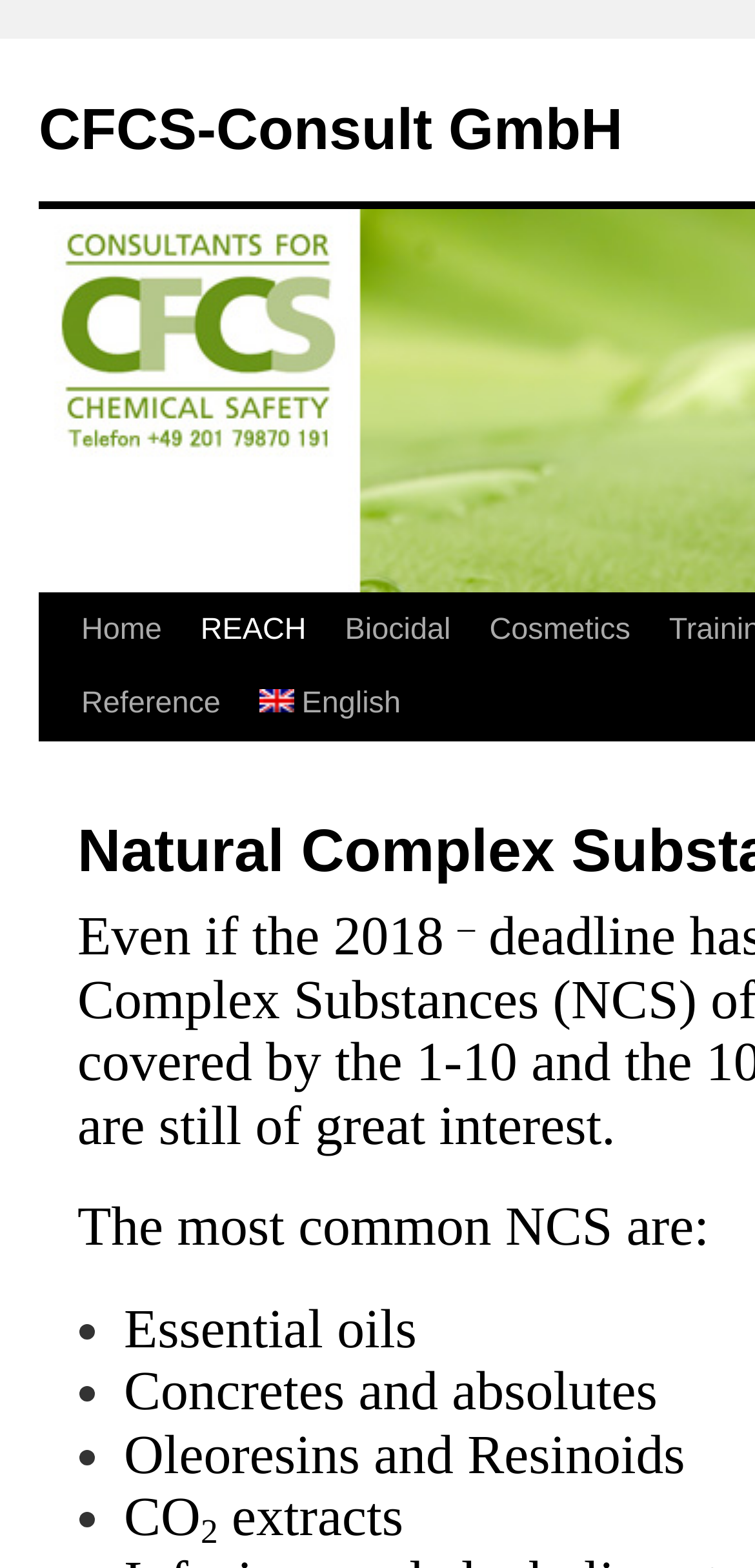Your task is to find and give the main heading text of the webpage.

Natural Complex Substances